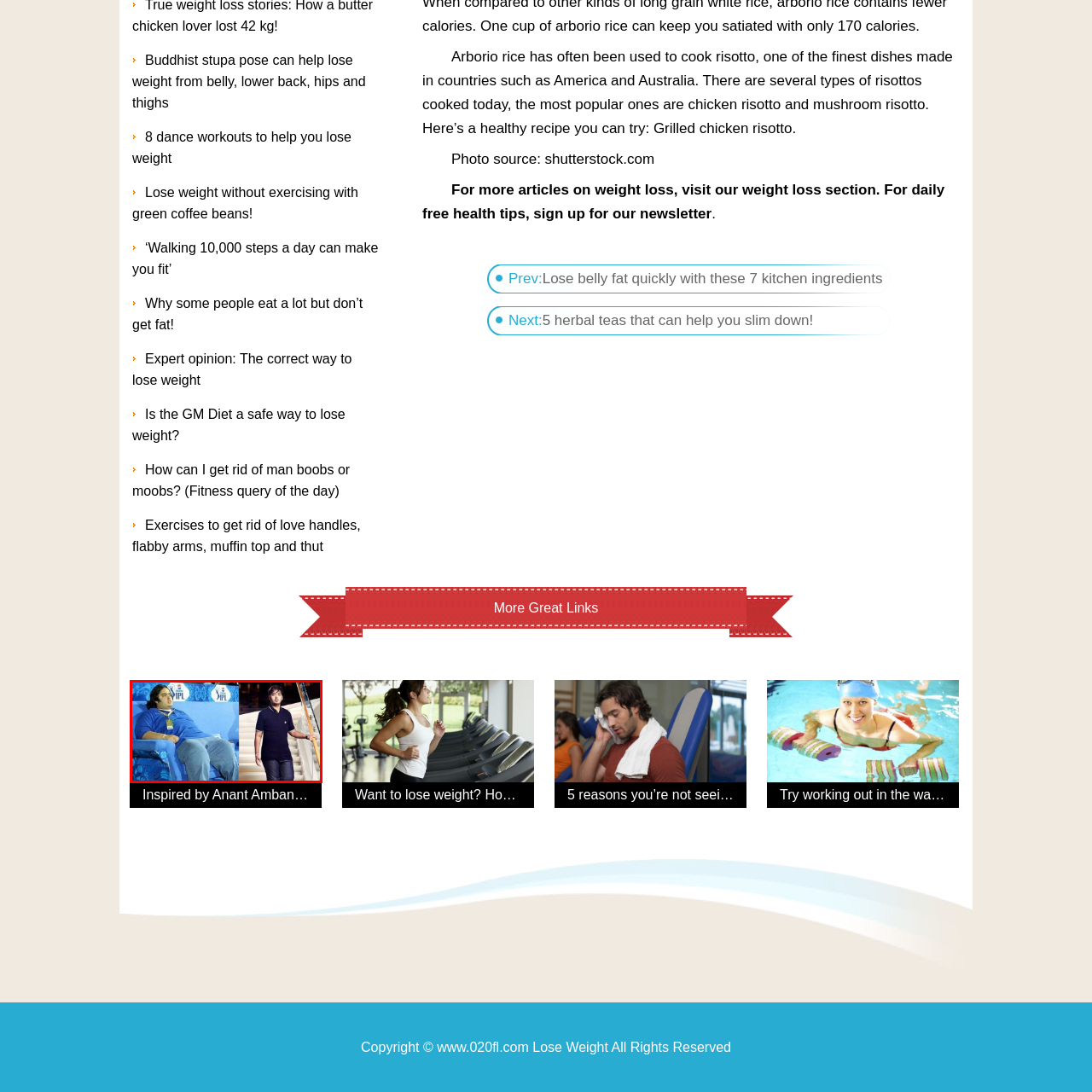Generate a meticulous caption for the image that is highlighted by the red boundary line.

This image showcases a striking transformation journey. On the left, a person is seen seated, appearing significantly heavier while wearing a blue shirt, likely during a sporting event as indicated by the surrounding decor. On the right, the same individual stands confidently, dressed in a tailored black shirt and jeans, exuding a sense of fitness and vitality. This juxtaposition illustrates a powerful narrative of dedication, highlighting the physical changes achieved through commitment and lifestyle adjustments. The transformation resonates with themes of personal growth and resilience, inspiring others who may be on their own weight loss or health journeys.